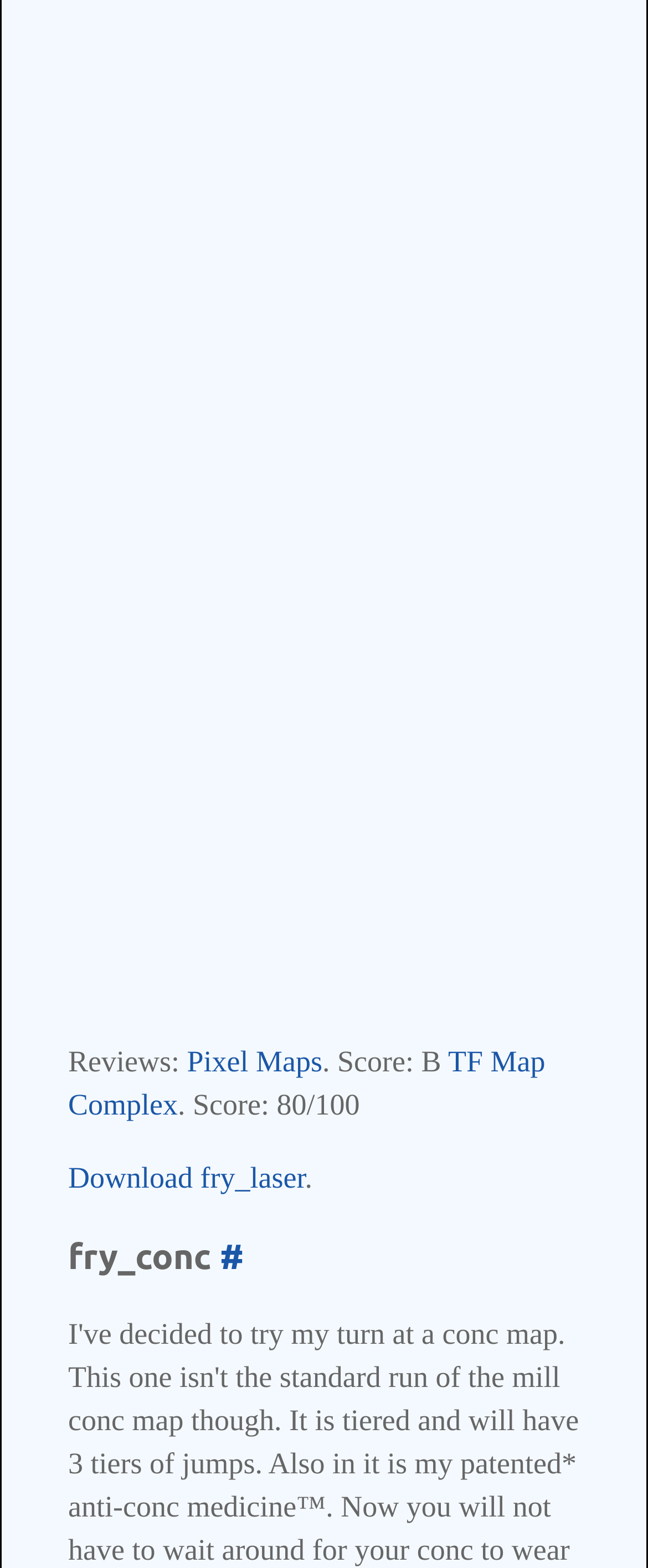Give a succinct answer to this question in a single word or phrase: 
What can be downloaded from this webpage?

fry_laser